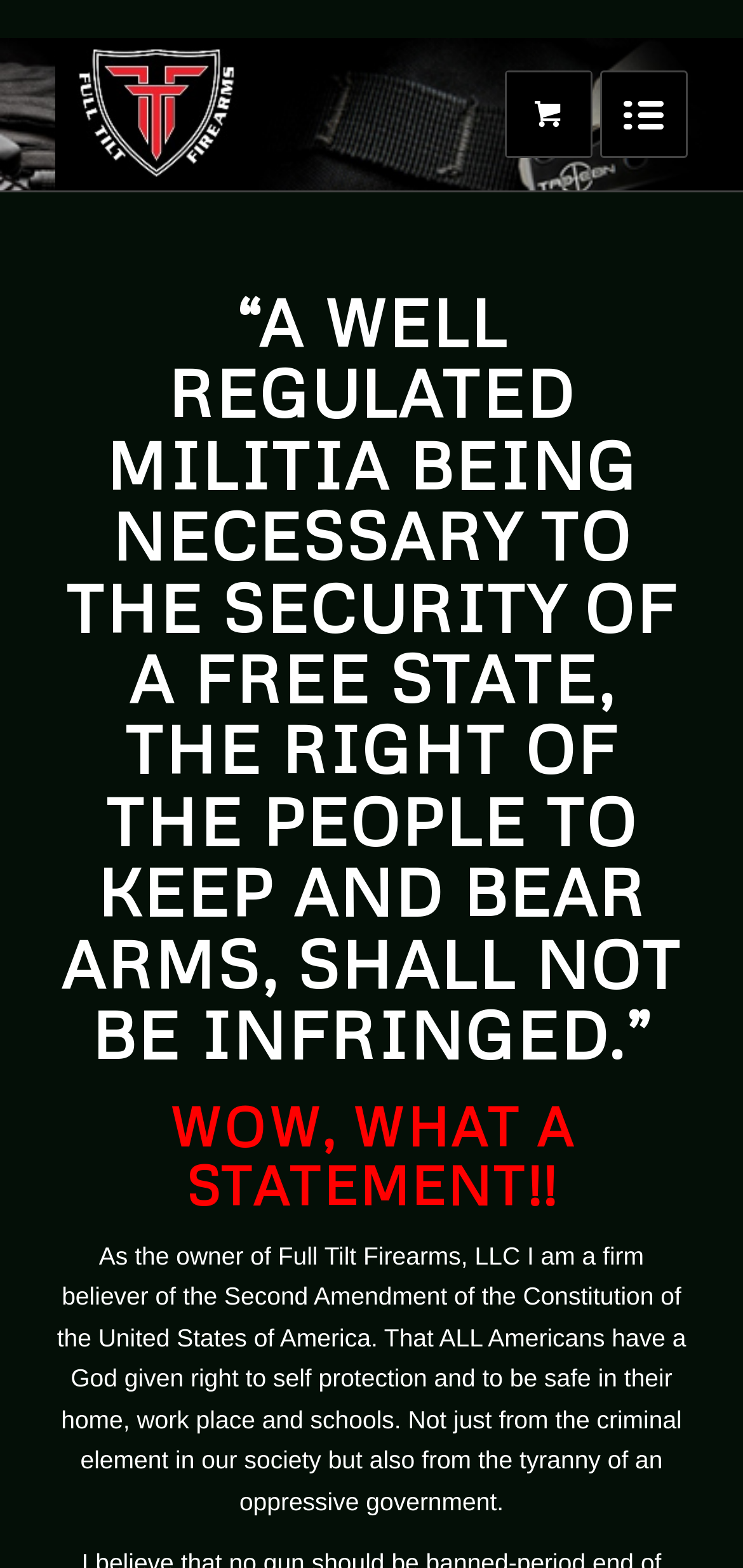Use a single word or phrase to answer this question: 
What is the purpose of the company?

Self protection and safety